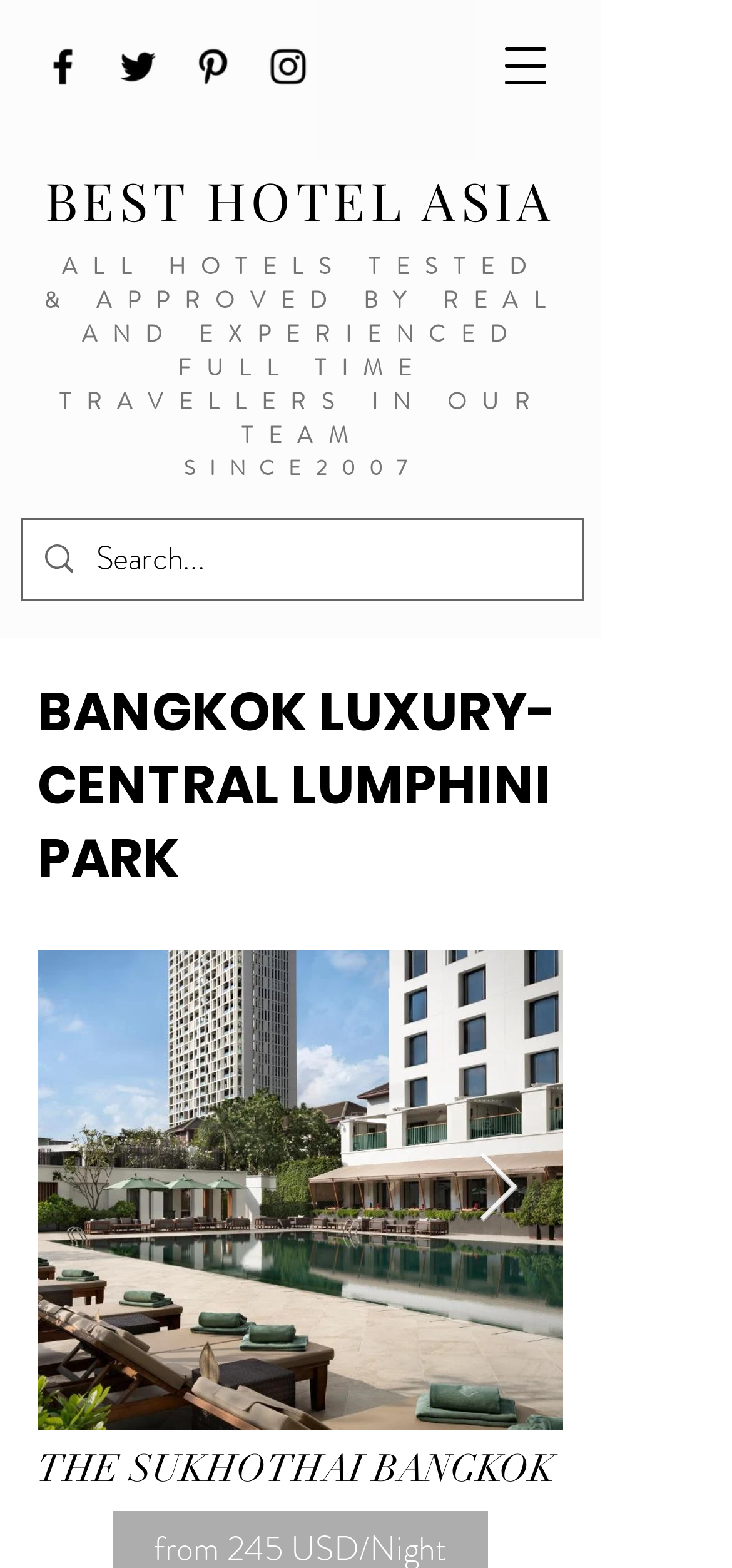What is the headline of the webpage?

BANGKOK LUXURY- CENTRAL LUMPHINI PARK